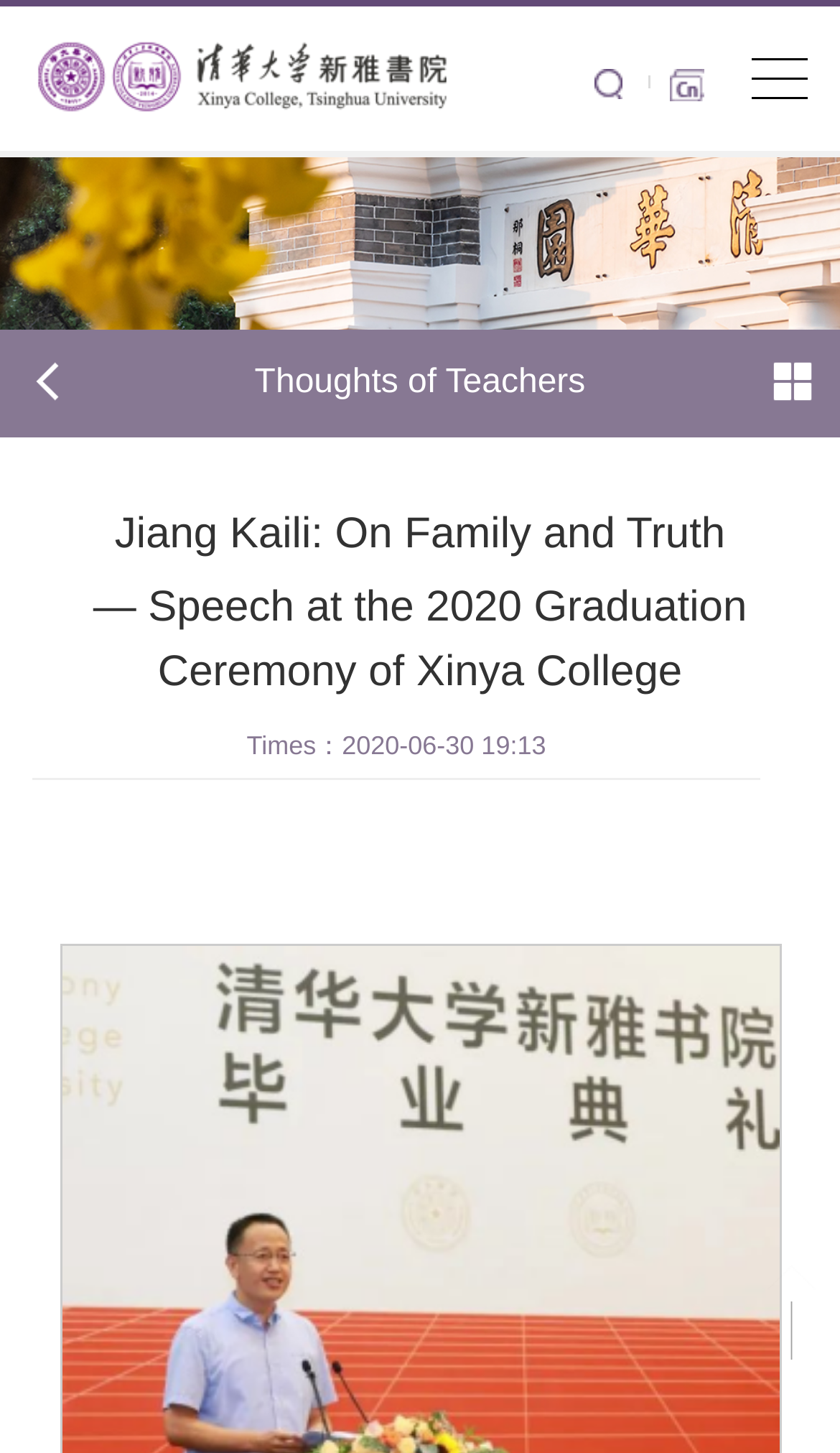Find the bounding box of the web element that fits this description: "parent_node: Thoughts of Teachers".

[0.031, 0.223, 0.082, 0.298]